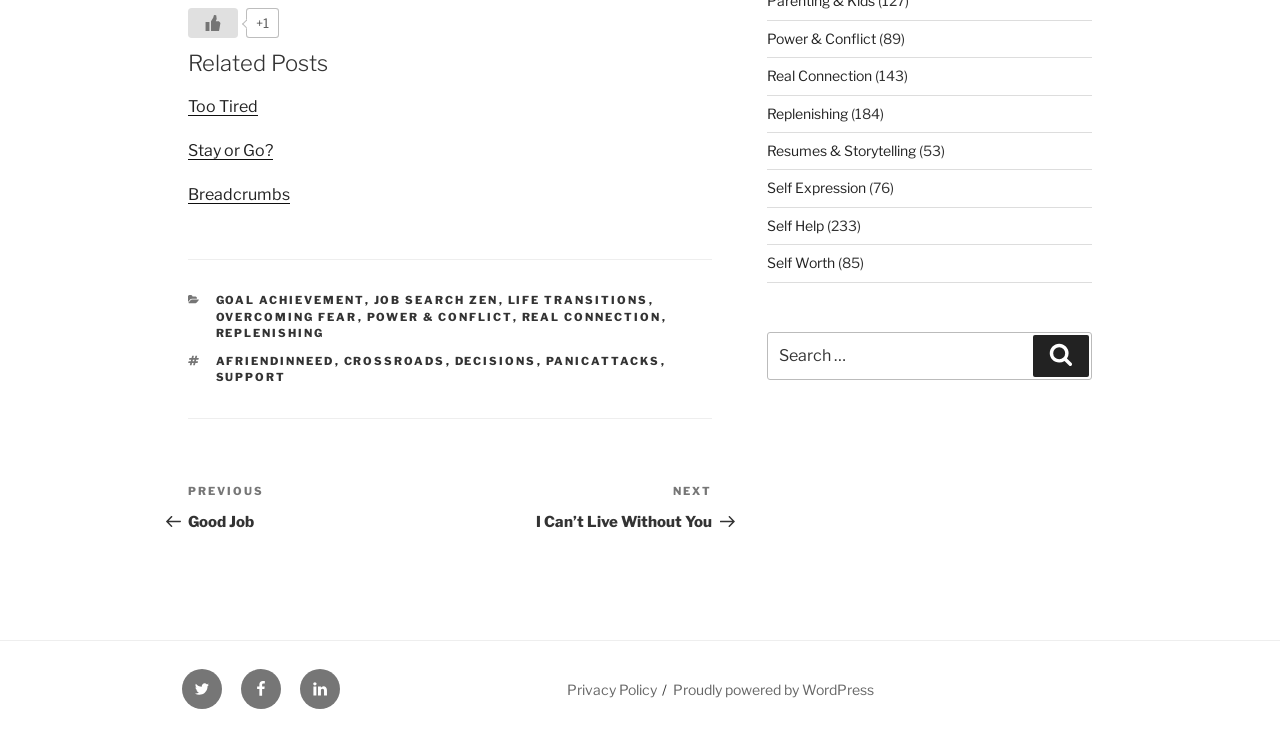Please answer the following question using a single word or phrase: 
How many social media links are in the footer?

3